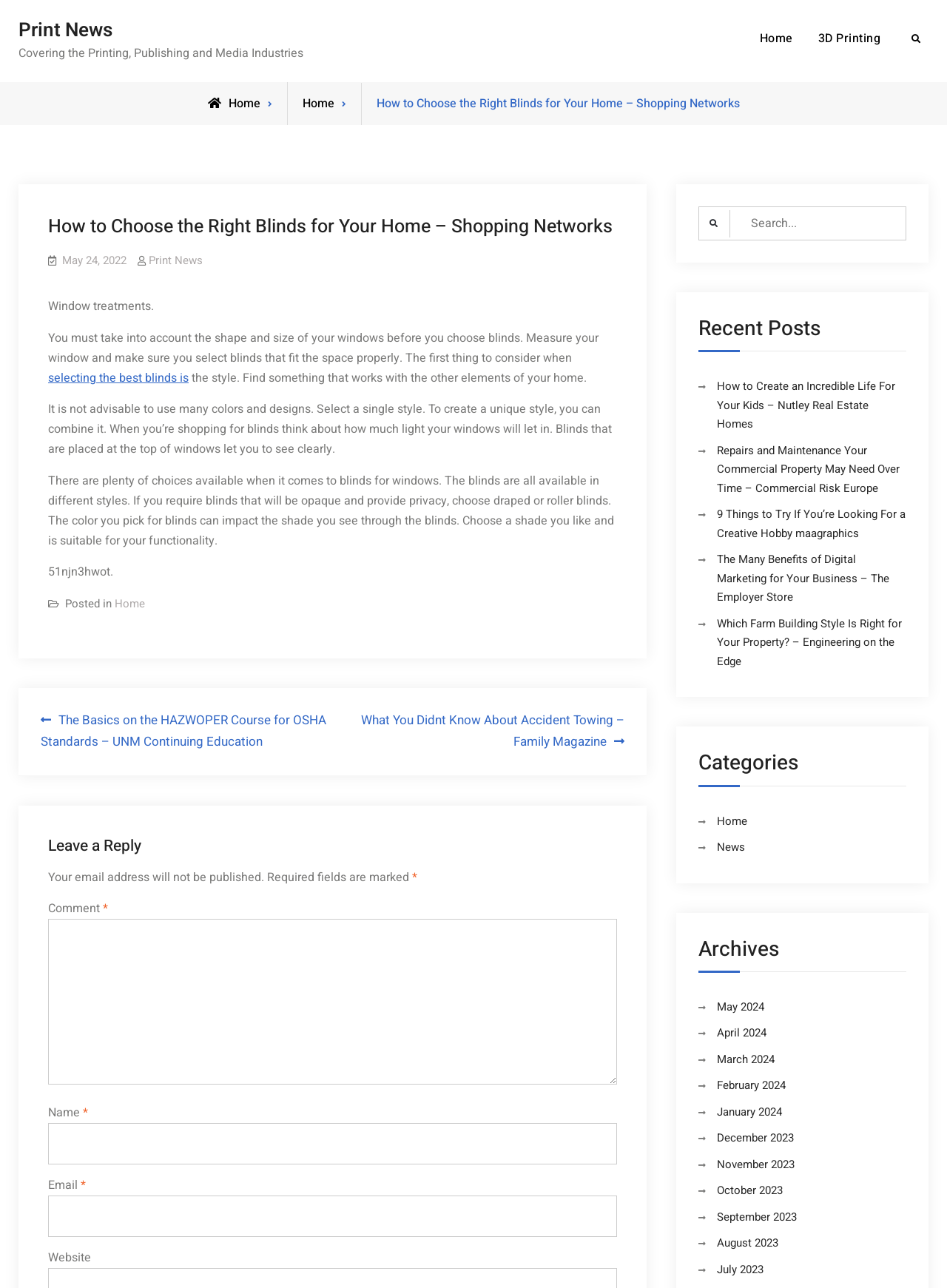Please provide the bounding box coordinate of the region that matches the element description: Home. Coordinates should be in the format (top-left x, top-left y, bottom-right x, bottom-right y) and all values should be between 0 and 1.

[0.757, 0.631, 0.789, 0.644]